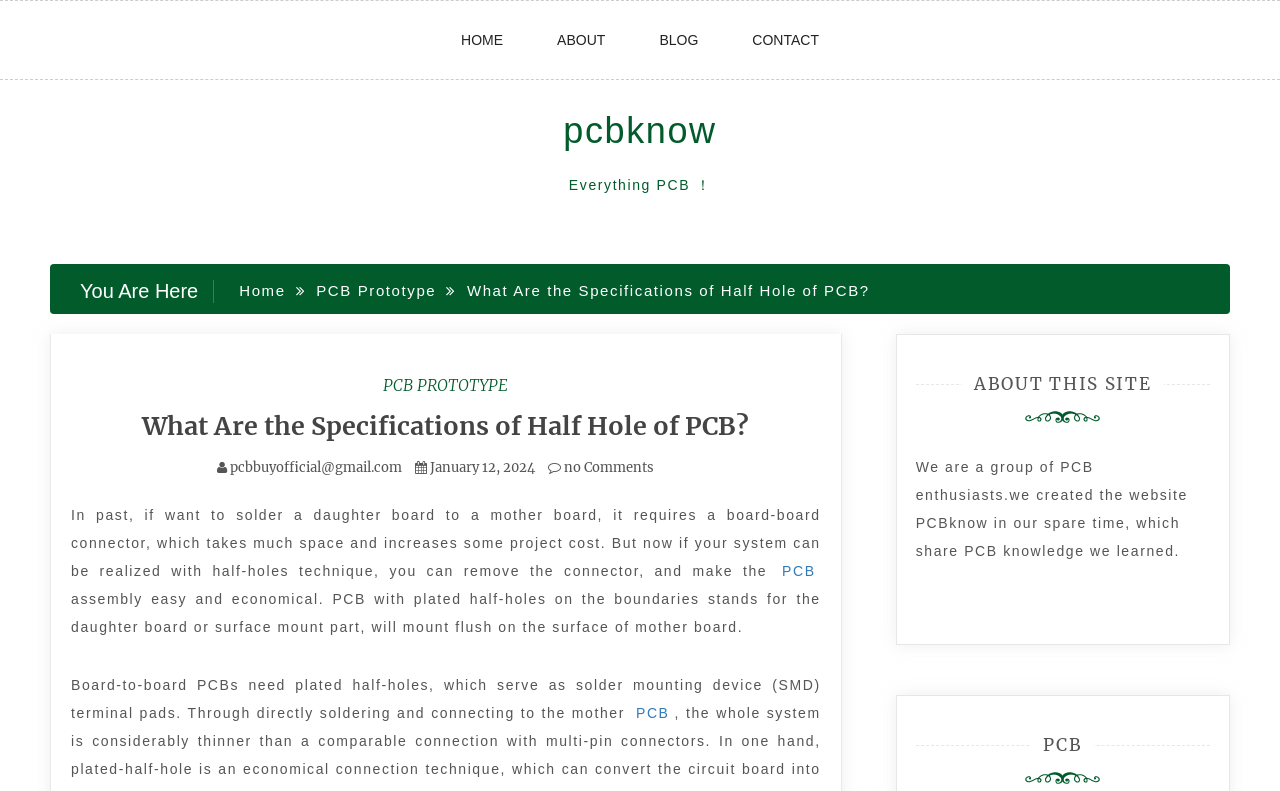Utilize the details in the image to thoroughly answer the following question: What is the purpose of plated half-holes on a PCB?

According to the article, plated half-holes on a PCB serve as solder mounting device (SMD) terminal pads, which allow for direct soldering and connection to the mother board.